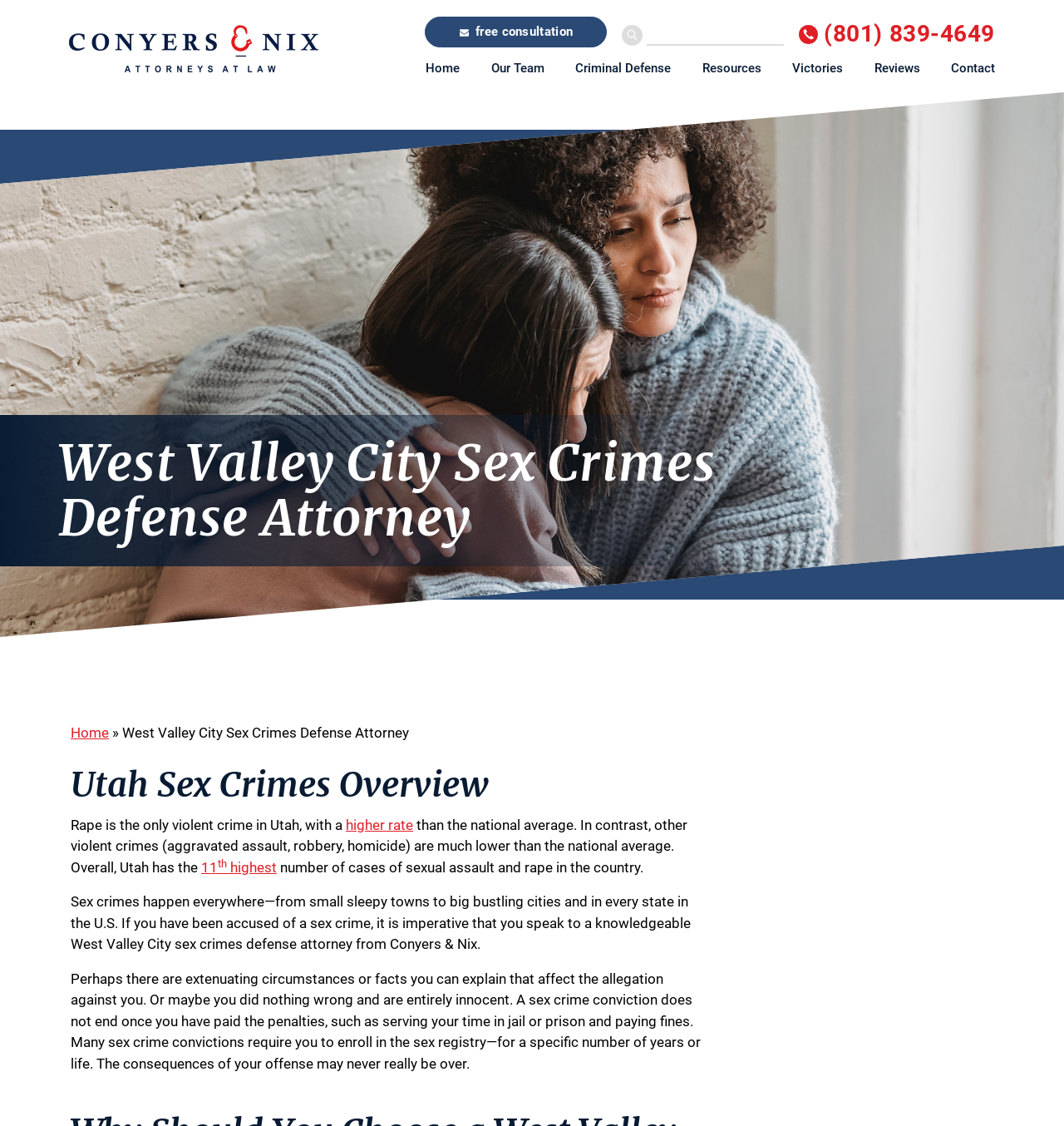Explain the webpage in detail.

The webpage is about a law firm, Conyers & Nix, specializing in sex crimes defense in West Valley City. At the top, there are links to skip to main content and primary sidebar, followed by the law firm's name and a link to a free consultation. A search bar with a search button is located on the top right. 

Below the search bar, there is a phone number, (801) 839-4649, and a navigation menu with links to Home, Our Team, Criminal Defense, Resources, Victories, Reviews, and Contact. 

The main content area has a heading that reads "West Valley City Sex Crimes Defense Attorney" and a subheading "Utah Sex Crimes Overview". The text below explains that Utah has a higher rate of rape compared to the national average and that sex crimes can happen anywhere. It emphasizes the importance of seeking a knowledgeable sex crimes defense attorney if accused of a sex crime. The text also explains the consequences of a sex crime conviction, including enrollment in the sex registry.

On the right side, there is a primary sidebar with a heading, but no content is provided.